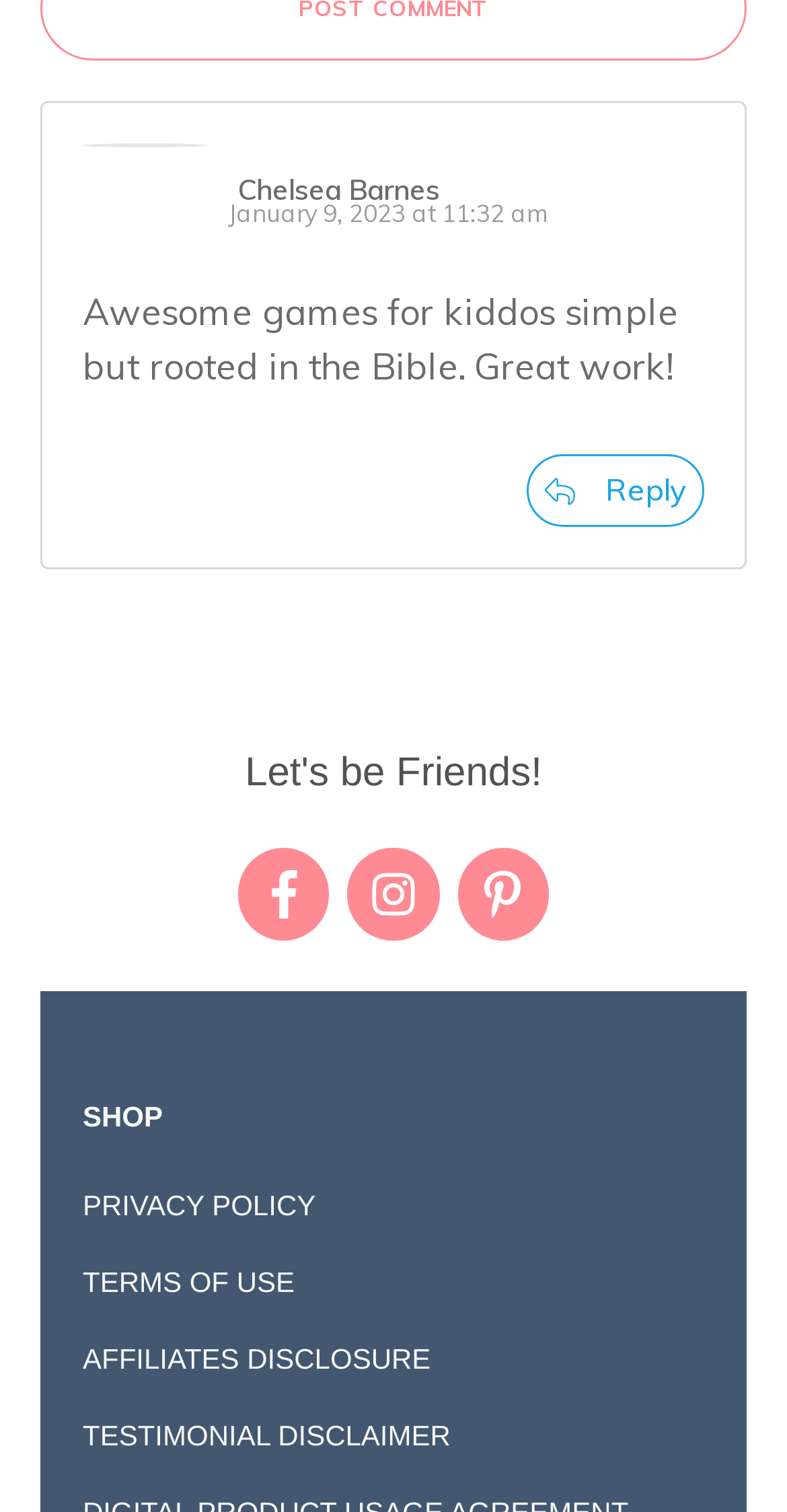Refer to the image and provide an in-depth answer to the question: 
How many images are there in the LayoutTable element?

I found one image element with the bounding box coordinates [0.692, 0.315, 0.731, 0.335] which is a child element of the LayoutTable element with the bounding box coordinates [0.669, 0.301, 0.895, 0.349].